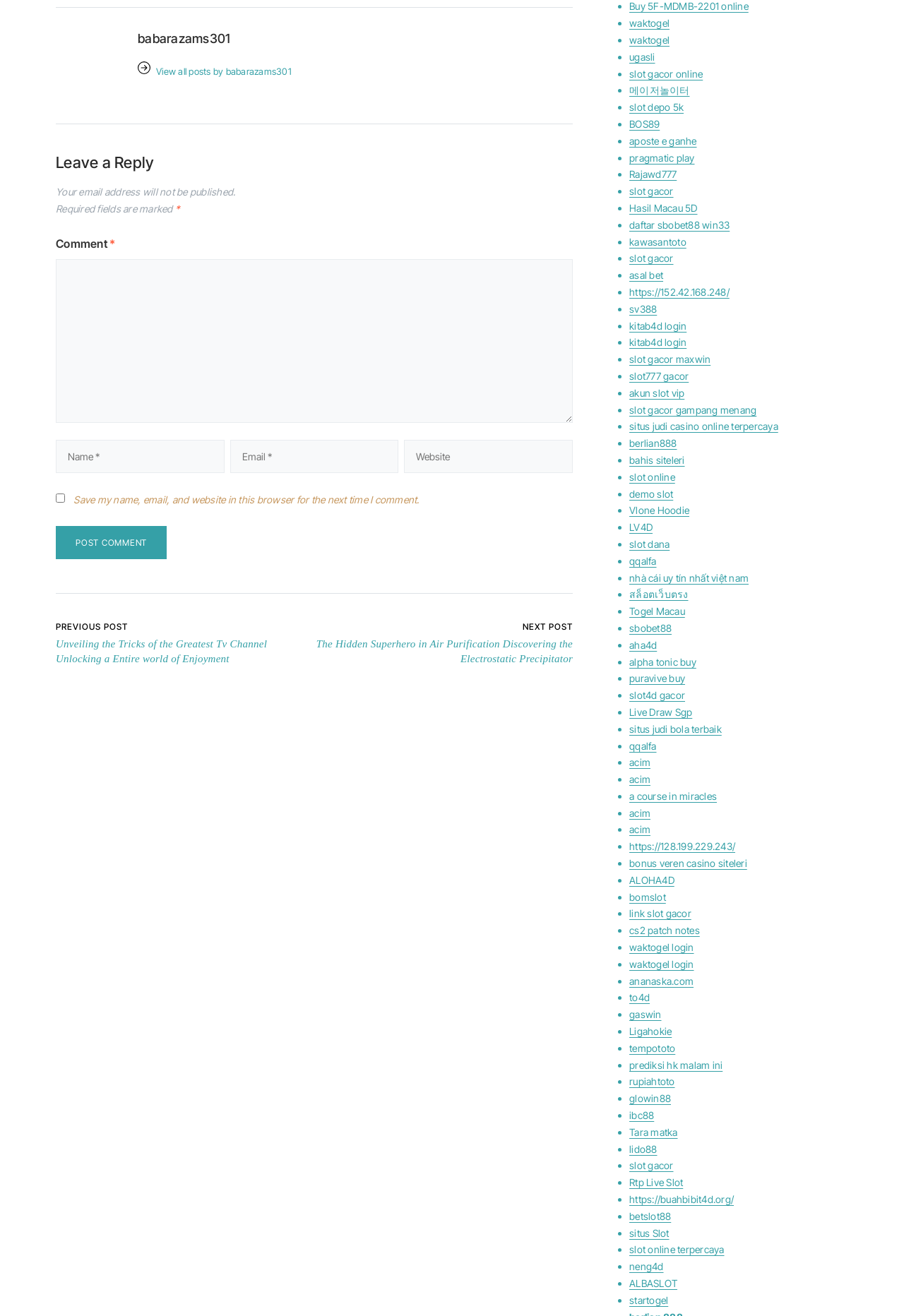Please specify the bounding box coordinates of the area that should be clicked to accomplish the following instruction: "Post a comment". The coordinates should consist of four float numbers between 0 and 1, i.e., [left, top, right, bottom].

[0.062, 0.4, 0.184, 0.425]